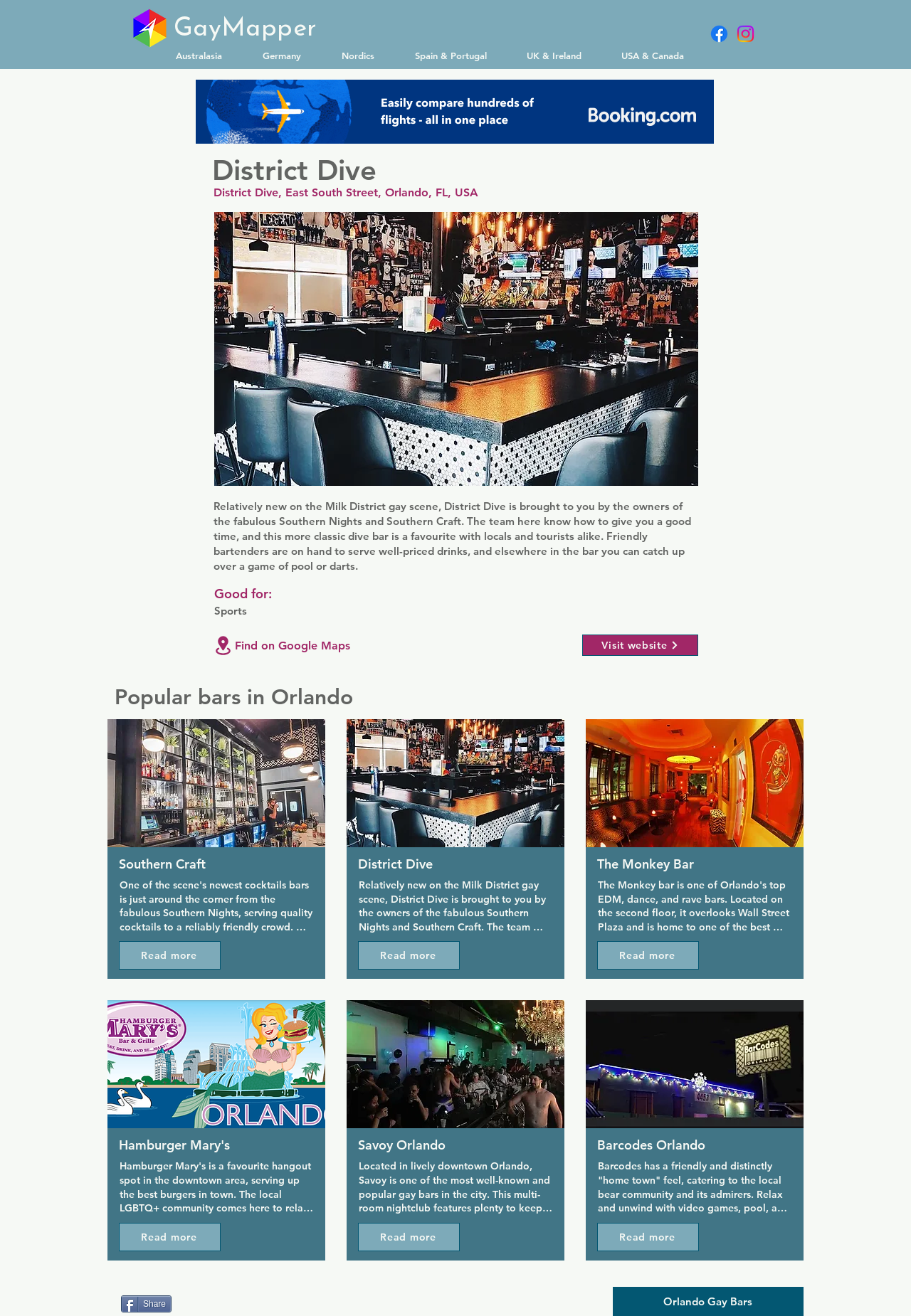What is the location of District Dive?
Make sure to answer the question with a detailed and comprehensive explanation.

The location of District Dive is mentioned in the static text 'District Dive, East South Street, Orlando, FL, USA'.